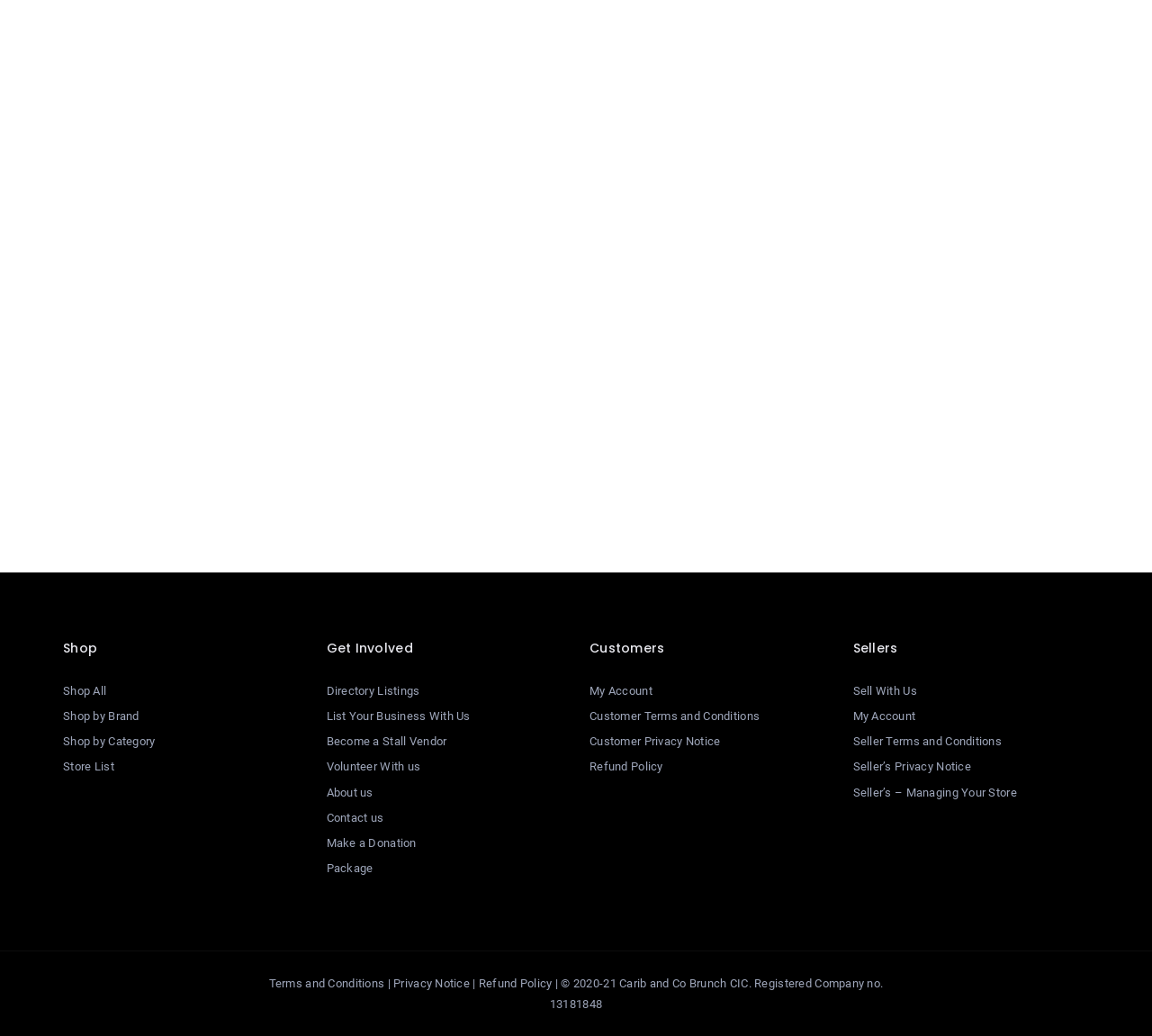Using the element description: "Seller Terms and Conditions", determine the bounding box coordinates for the specified UI element. The coordinates should be four float numbers between 0 and 1, [left, top, right, bottom].

[0.74, 0.709, 0.87, 0.722]